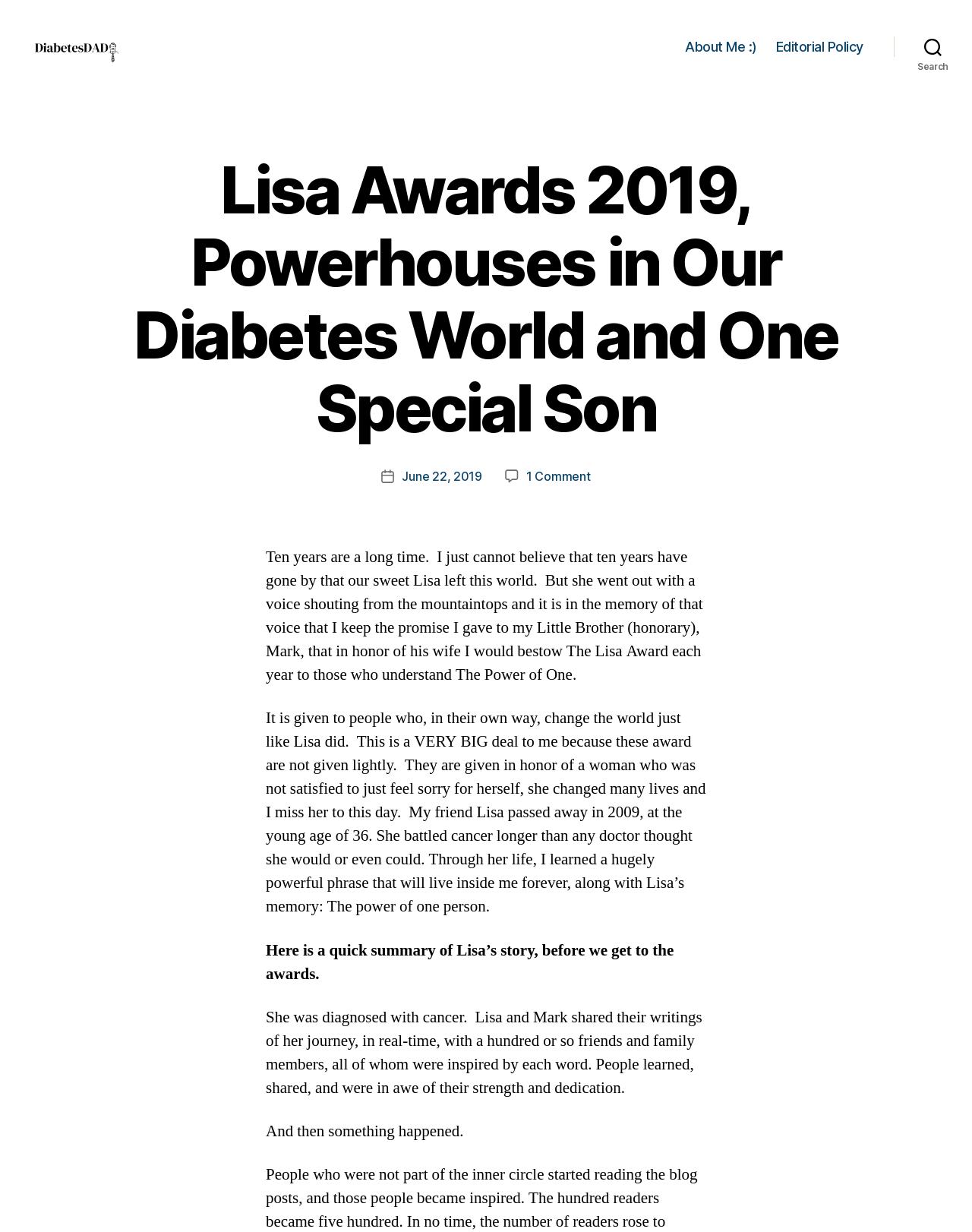Please specify the bounding box coordinates in the format (top-left x, top-left y, bottom-right x, bottom-right y), with all values as floating point numbers between 0 and 1. Identify the bounding box of the UI element described by: tomkarlya

[0.52, 0.351, 0.531, 0.467]